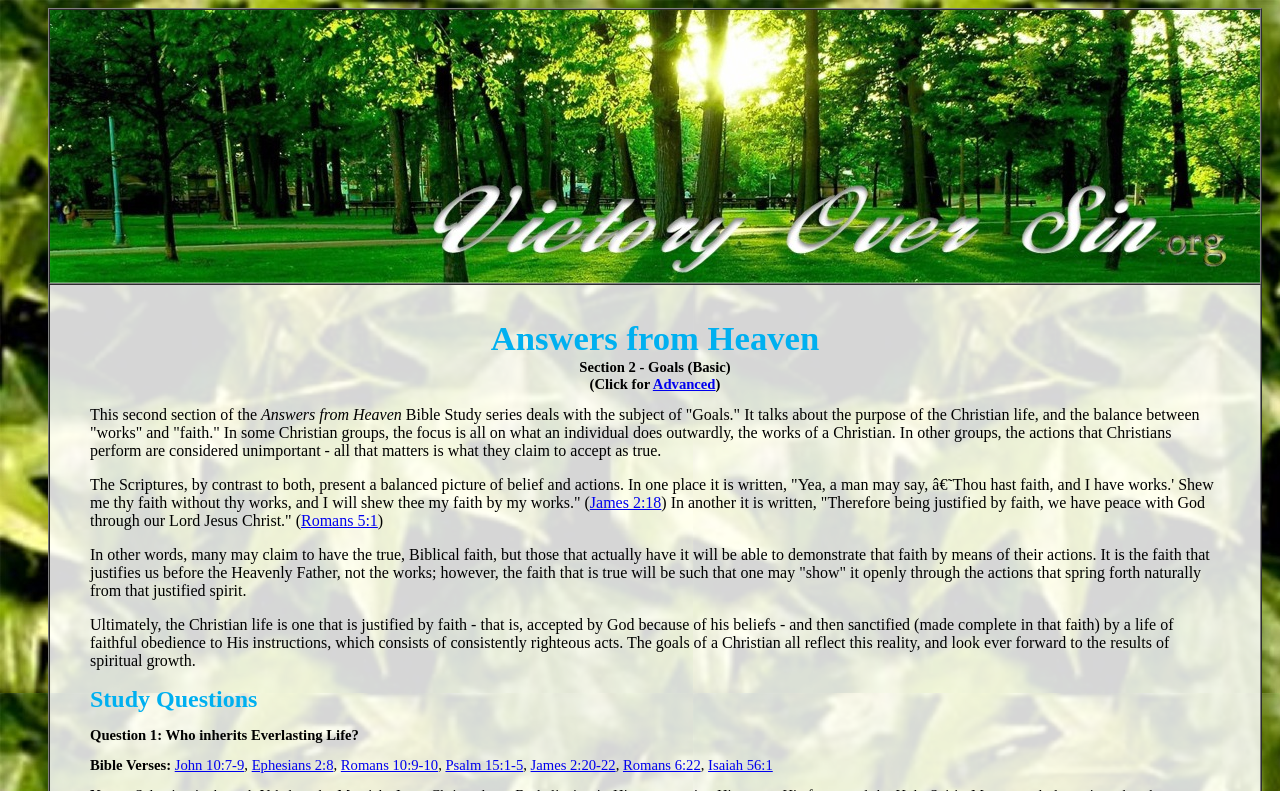Locate the bounding box of the UI element described by: "Romans 10:9-10" in the given webpage screenshot.

[0.266, 0.957, 0.342, 0.977]